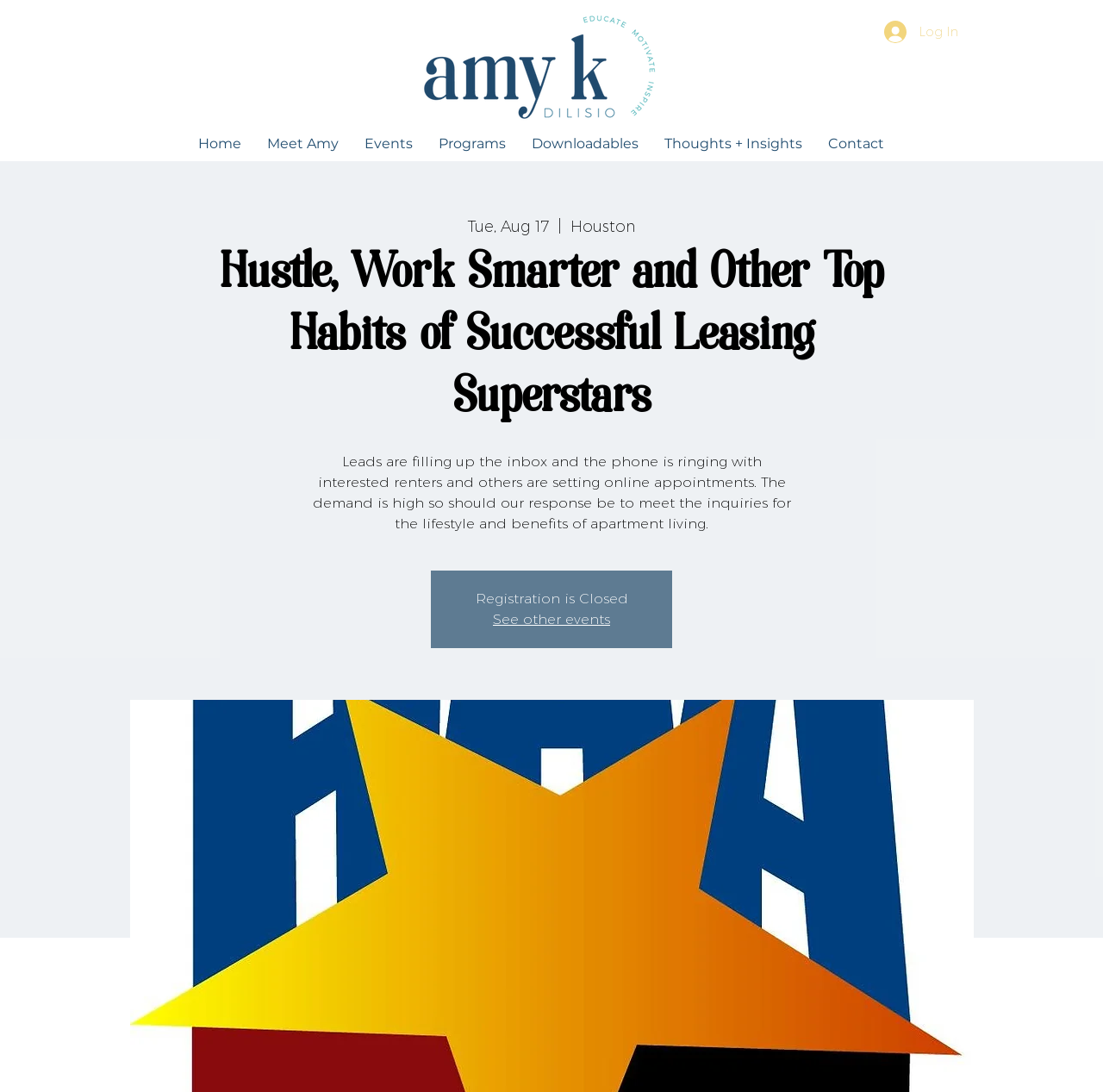Bounding box coordinates are specified in the format (top-left x, top-left y, bottom-right x, bottom-right y). All values are floating point numbers bounded between 0 and 1. Please provide the bounding box coordinate of the region this sentence describes: See other events

[0.447, 0.56, 0.553, 0.575]